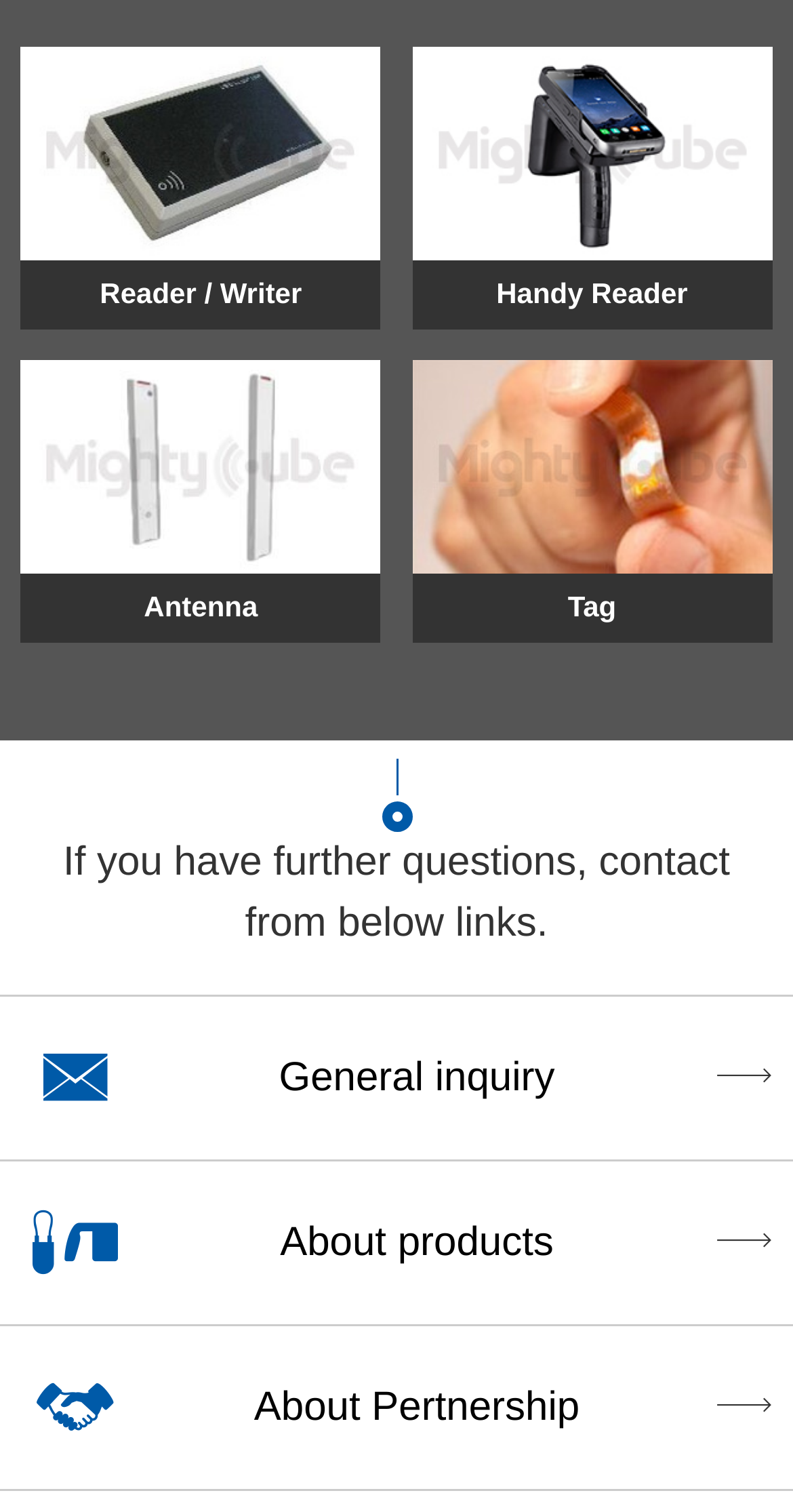What is the icon next to 'General inquiry' link?
Answer with a single word or phrase by referring to the visual content.

